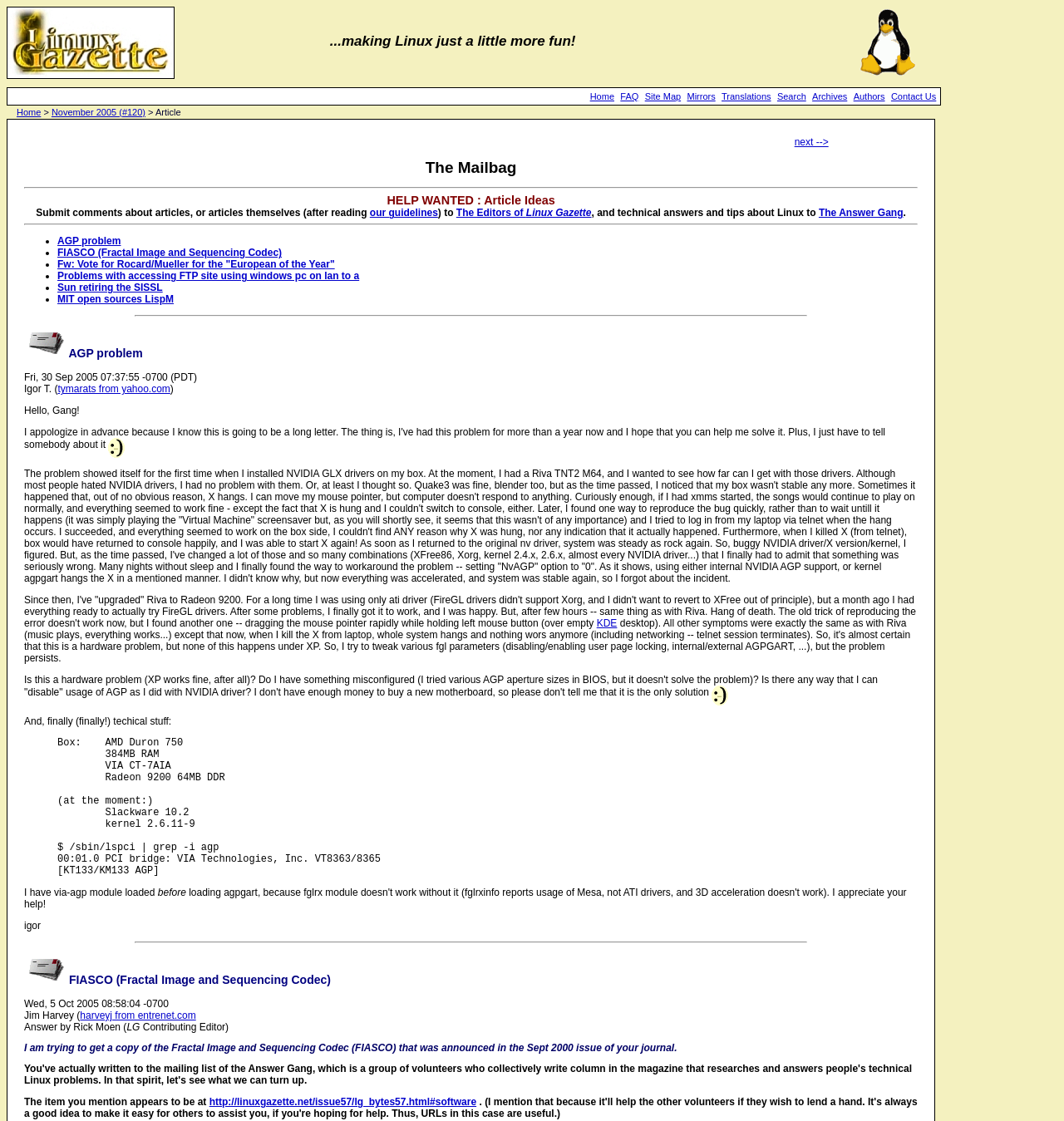Please identify the bounding box coordinates of the element I should click to complete this instruction: 'Click on the 'our guidelines' link'. The coordinates should be given as four float numbers between 0 and 1, like this: [left, top, right, bottom].

[0.348, 0.185, 0.412, 0.195]